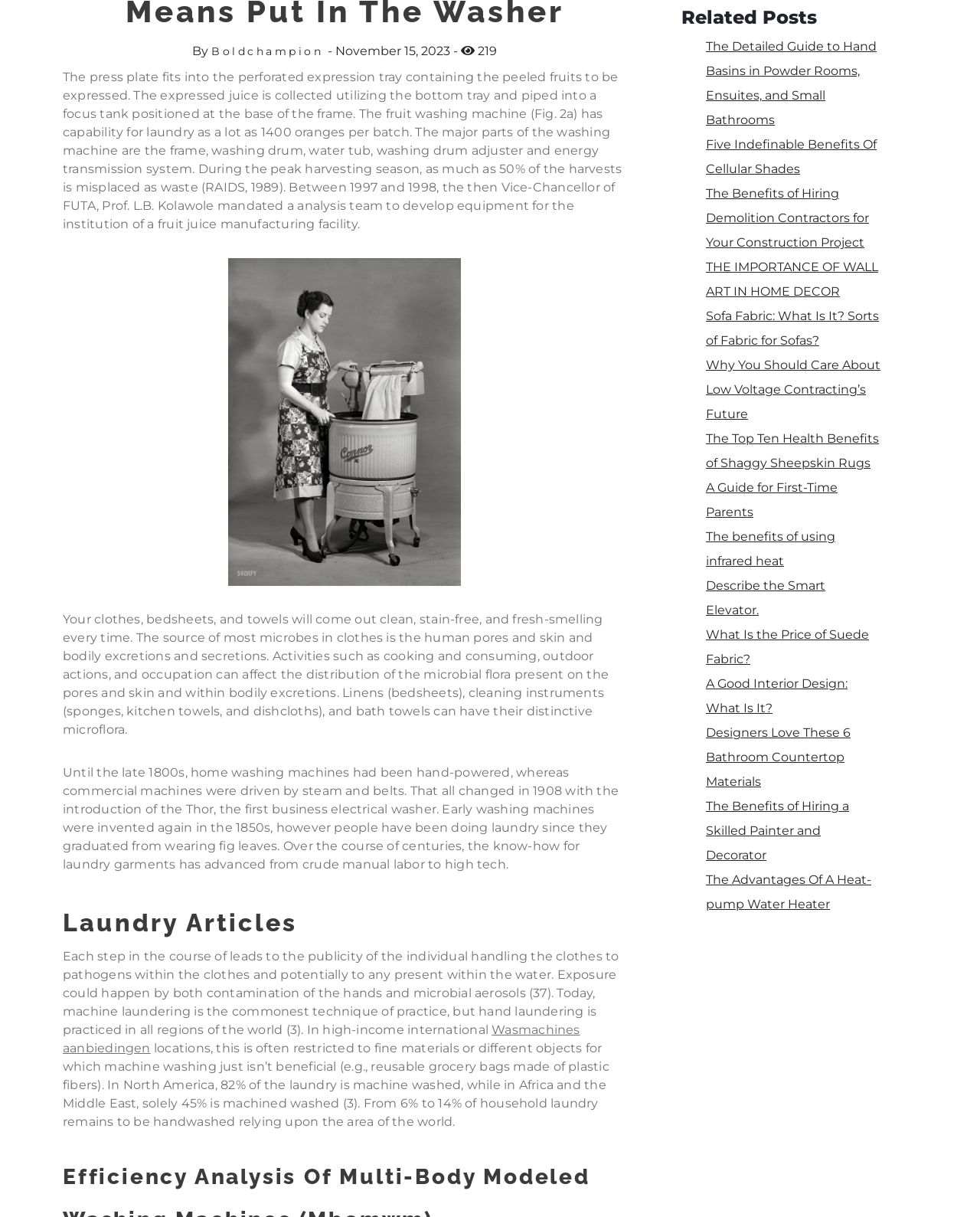Using the description "November 15, 2023", predict the bounding box of the relevant HTML element.

[0.342, 0.036, 0.459, 0.048]